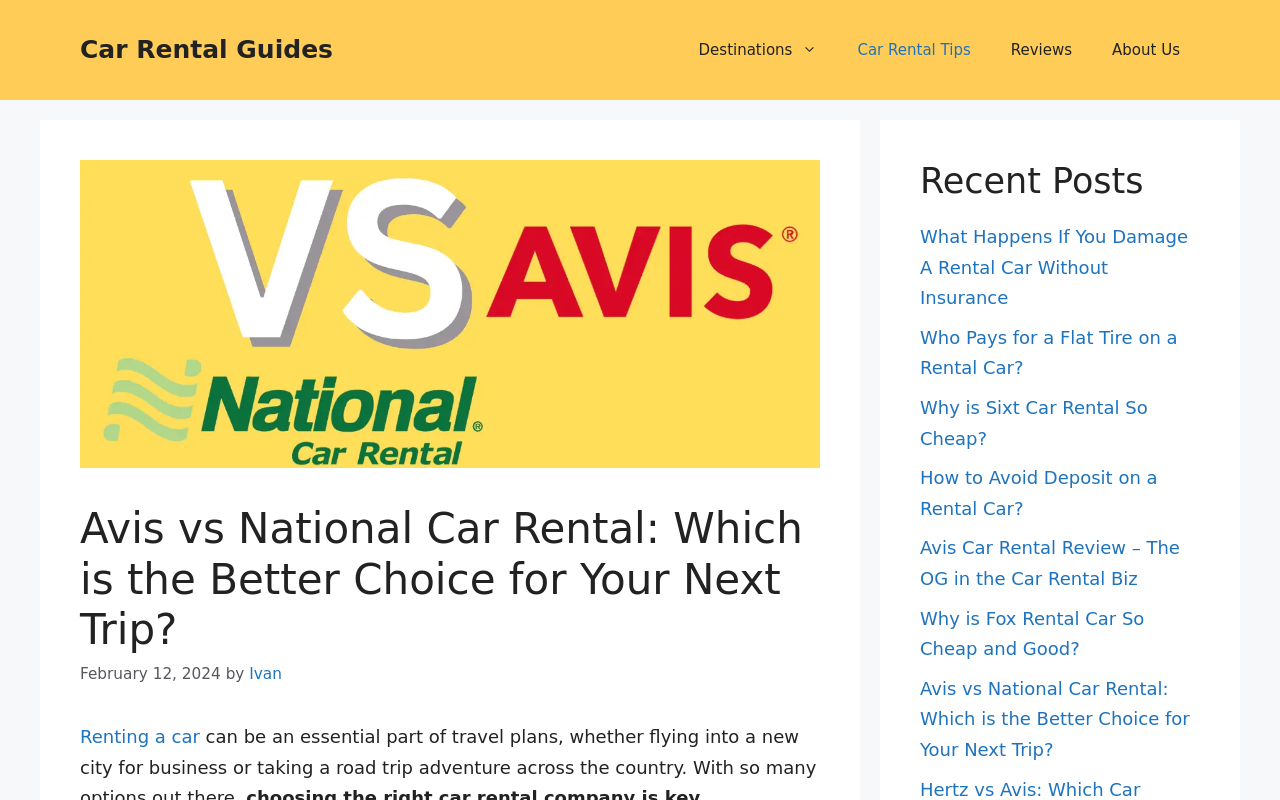What is the category of the links in the 'Recent Posts' section?
Look at the image and respond with a single word or a short phrase.

Car Rental Guides